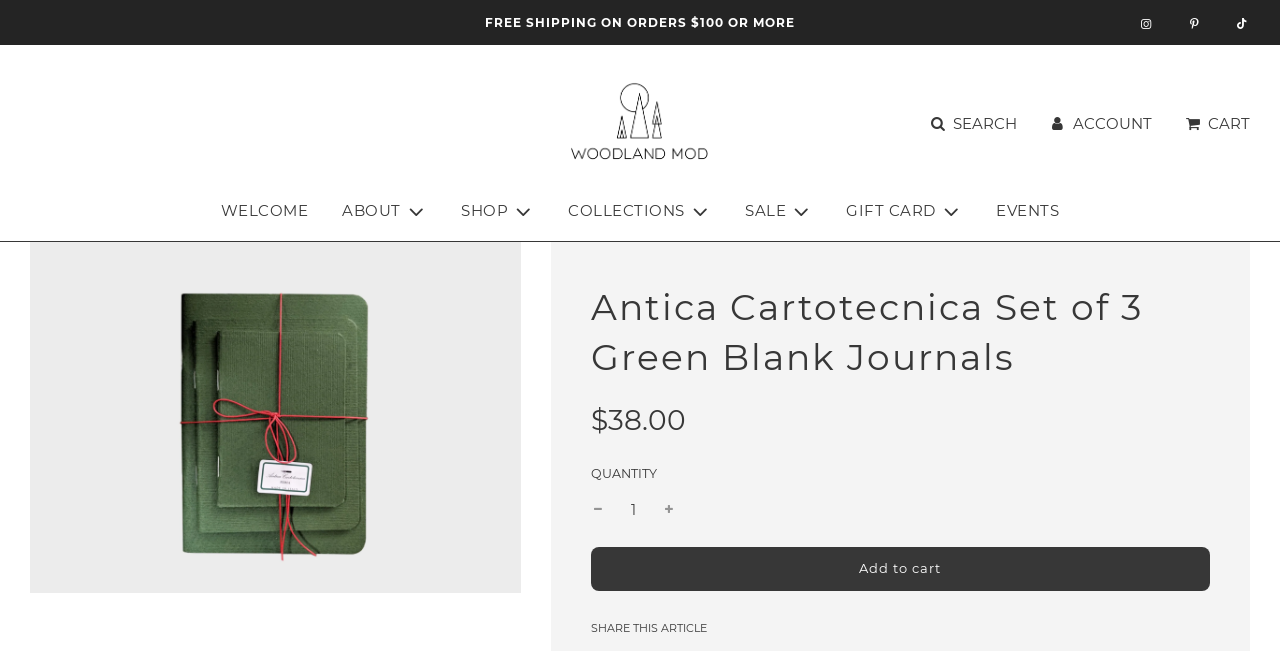What is the name of the product?
Can you give a detailed and elaborate answer to the question?

I found the product name by looking at the heading element on the webpage, which says 'Antica Cartotecnica Set of 3 Green Blank Journals'.